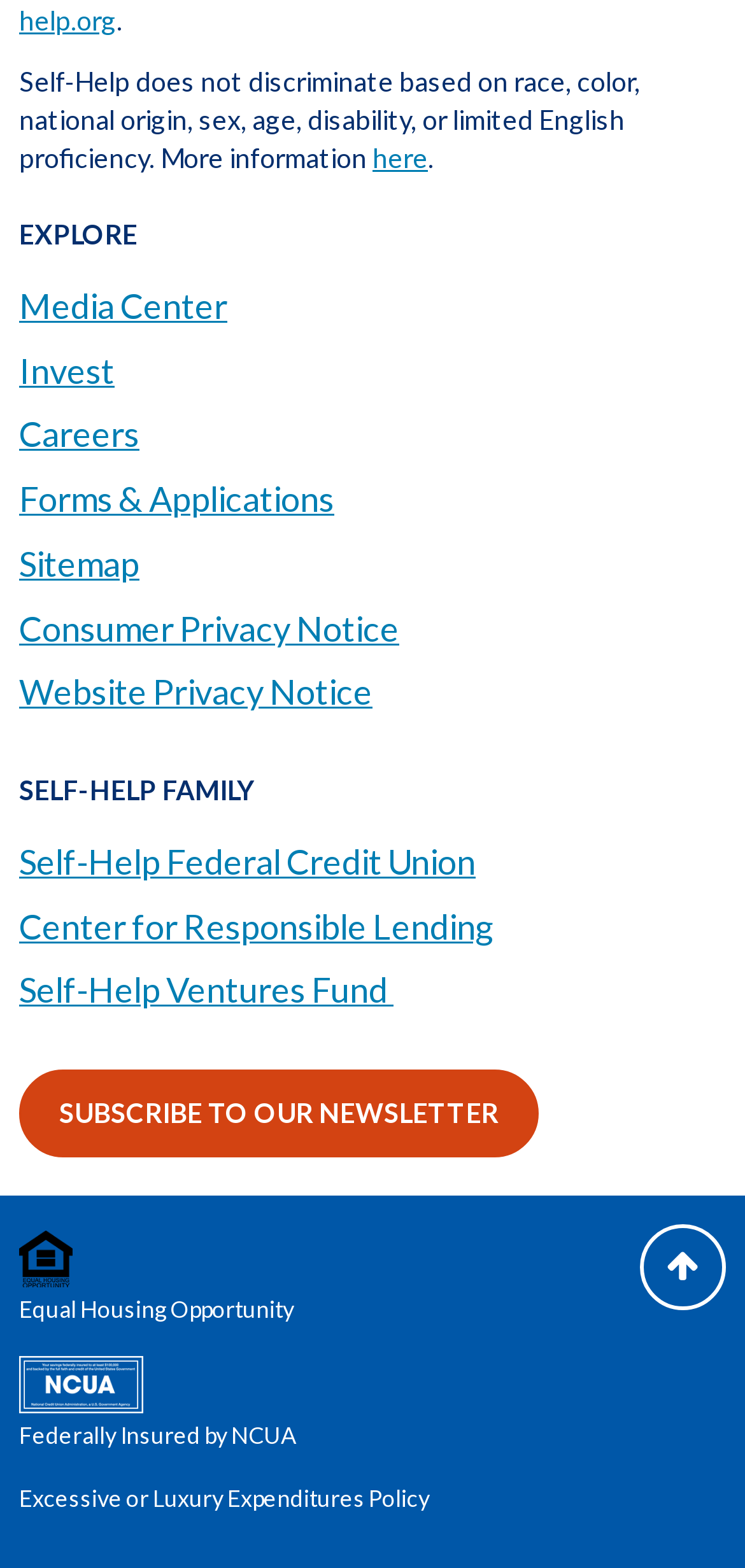Reply to the question with a single word or phrase:
What is the name of the credit union?

Self-Help Federal Credit Union